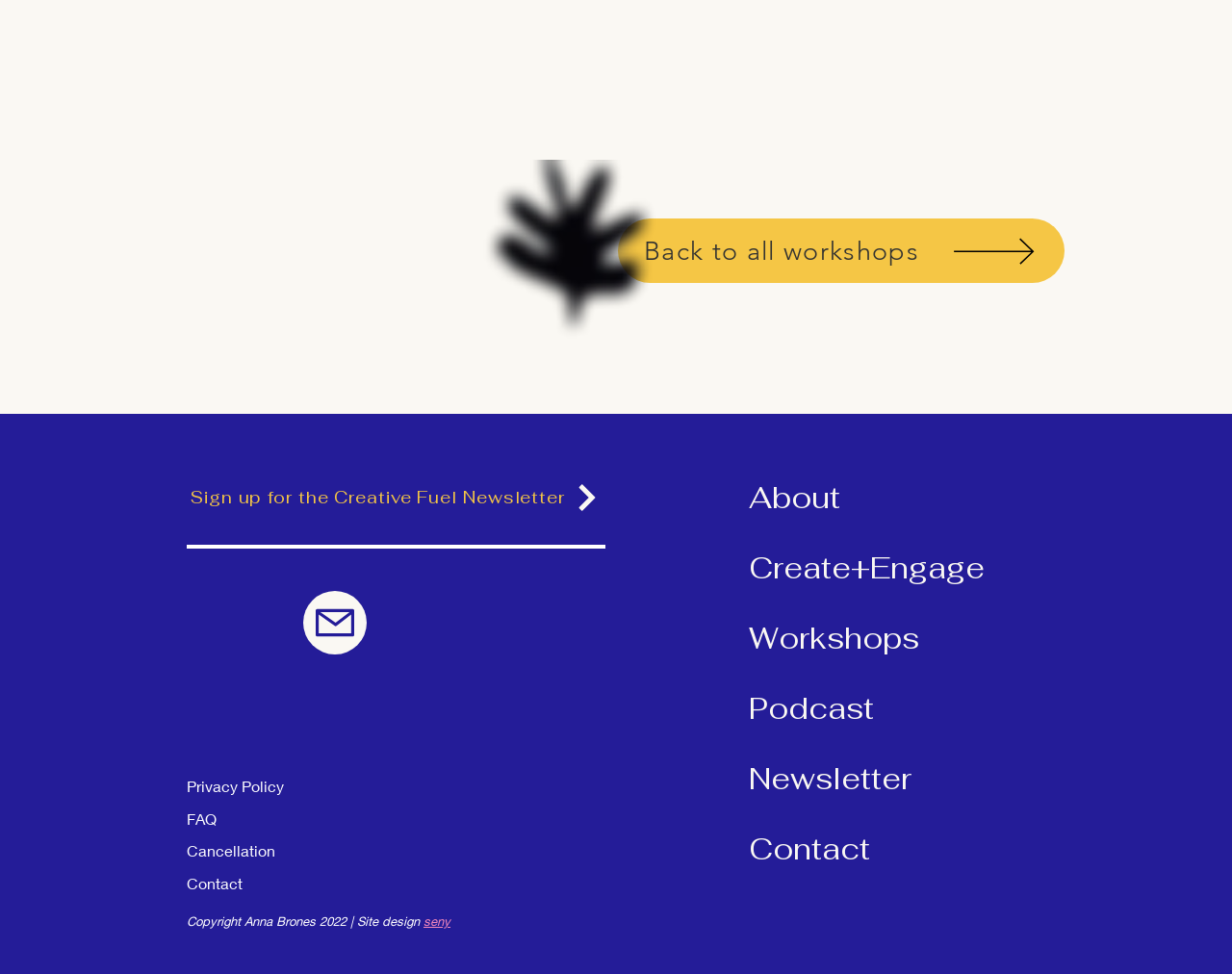Locate the bounding box coordinates of the element that needs to be clicked to carry out the instruction: "Visit Instagram". The coordinates should be given as four float numbers ranging from 0 to 1, i.e., [left, top, right, bottom].

[0.152, 0.607, 0.203, 0.672]